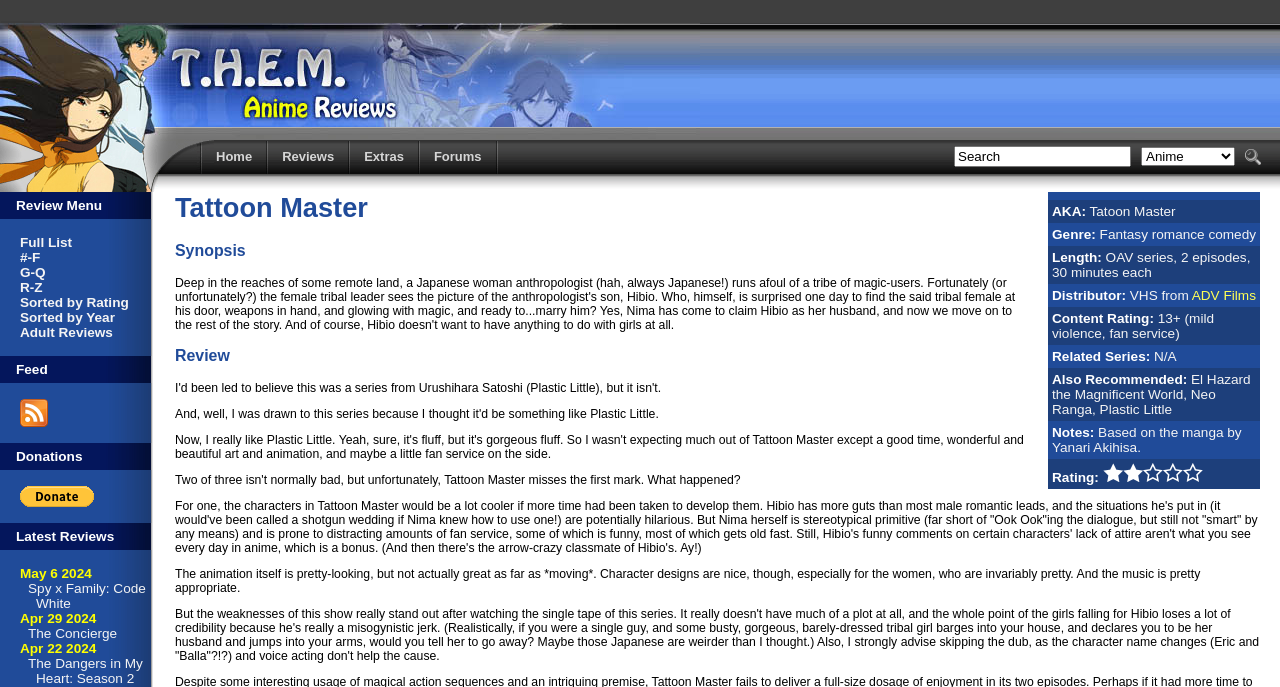Detail the various sections and features present on the webpage.

This webpage is dedicated to reviews, information, humor, and discussion on Japanese animation. At the top, there is a logo image with the text "THEM Anime Reviews" and a navigation menu with links to "Home", "Reviews", "Extras", "Forums", and "Search Anime Search". 

Below the navigation menu, there is a section with links to various options, including "Full List", alphabetical sorting, sorting by rating or year, and "Adult Reviews". Additionally, there are links to subscribe to the website's feed, make donations, and a section displaying the latest reviews.

The main content of the page is a review of the anime "Tattoon Master". The review is divided into sections, including a summary, genre, length, distributor, content rating, and related series. There are also links to external resources, such as the distributor's website. The review is accompanied by an image.

On the right side of the page, there is a search bar with a text box, a dropdown menu, and a search button.